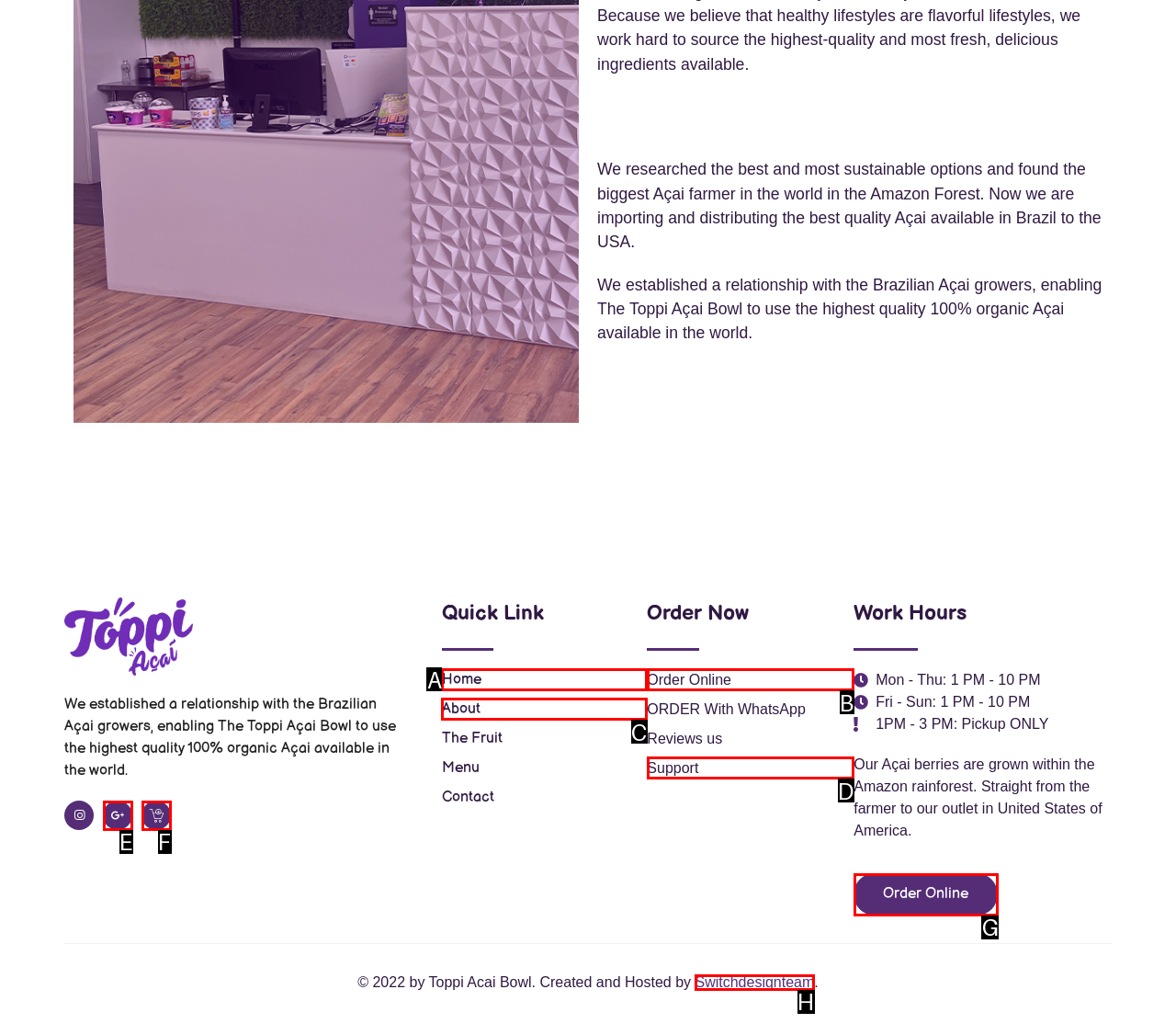Point out the letter of the HTML element you should click on to execute the task: Click on the 'Order Online' button
Reply with the letter from the given options.

G